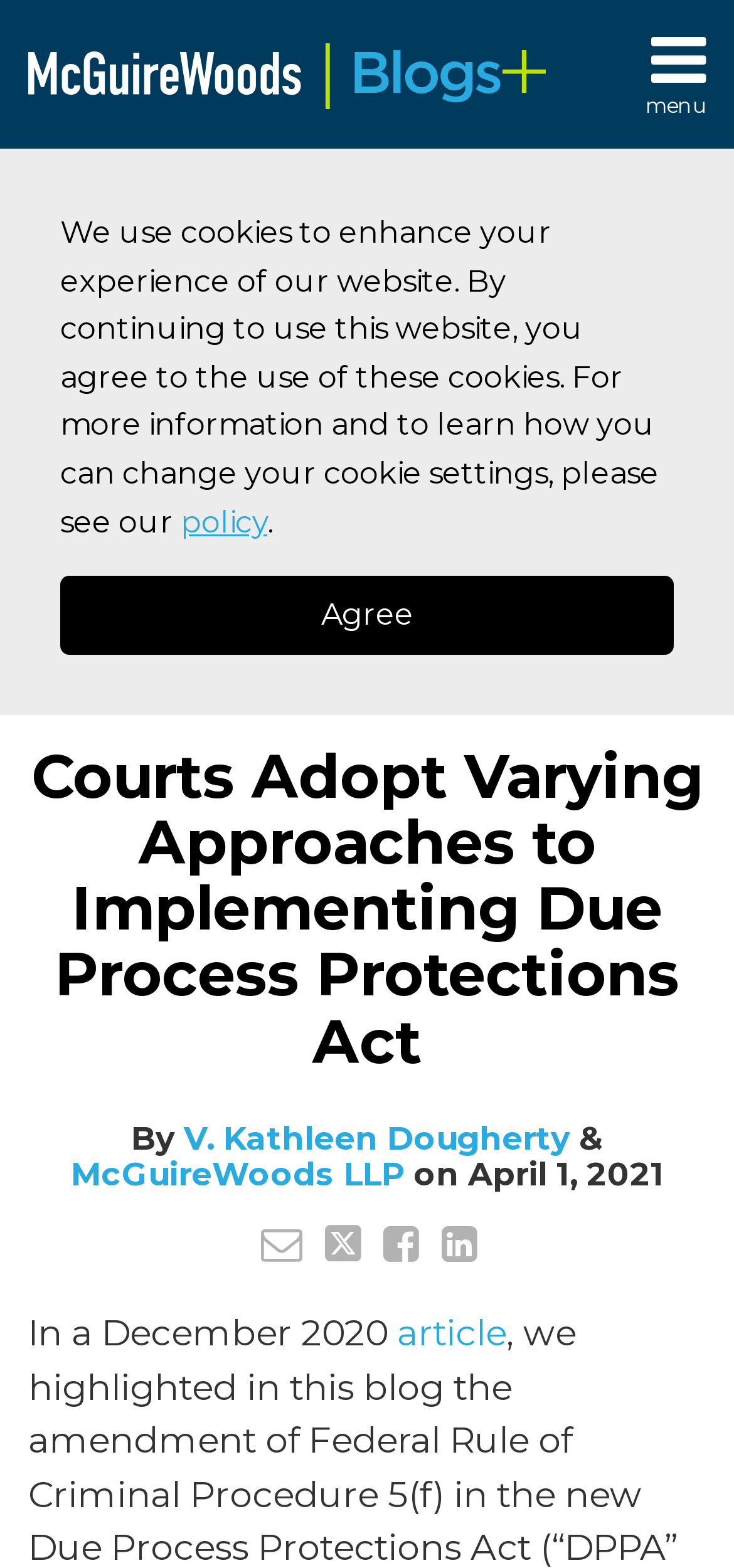Highlight the bounding box coordinates of the element that should be clicked to carry out the following instruction: "Search for something". The coordinates must be given as four float numbers ranging from 0 to 1, i.e., [left, top, right, bottom].

[0.0, 0.077, 0.046, 0.123]